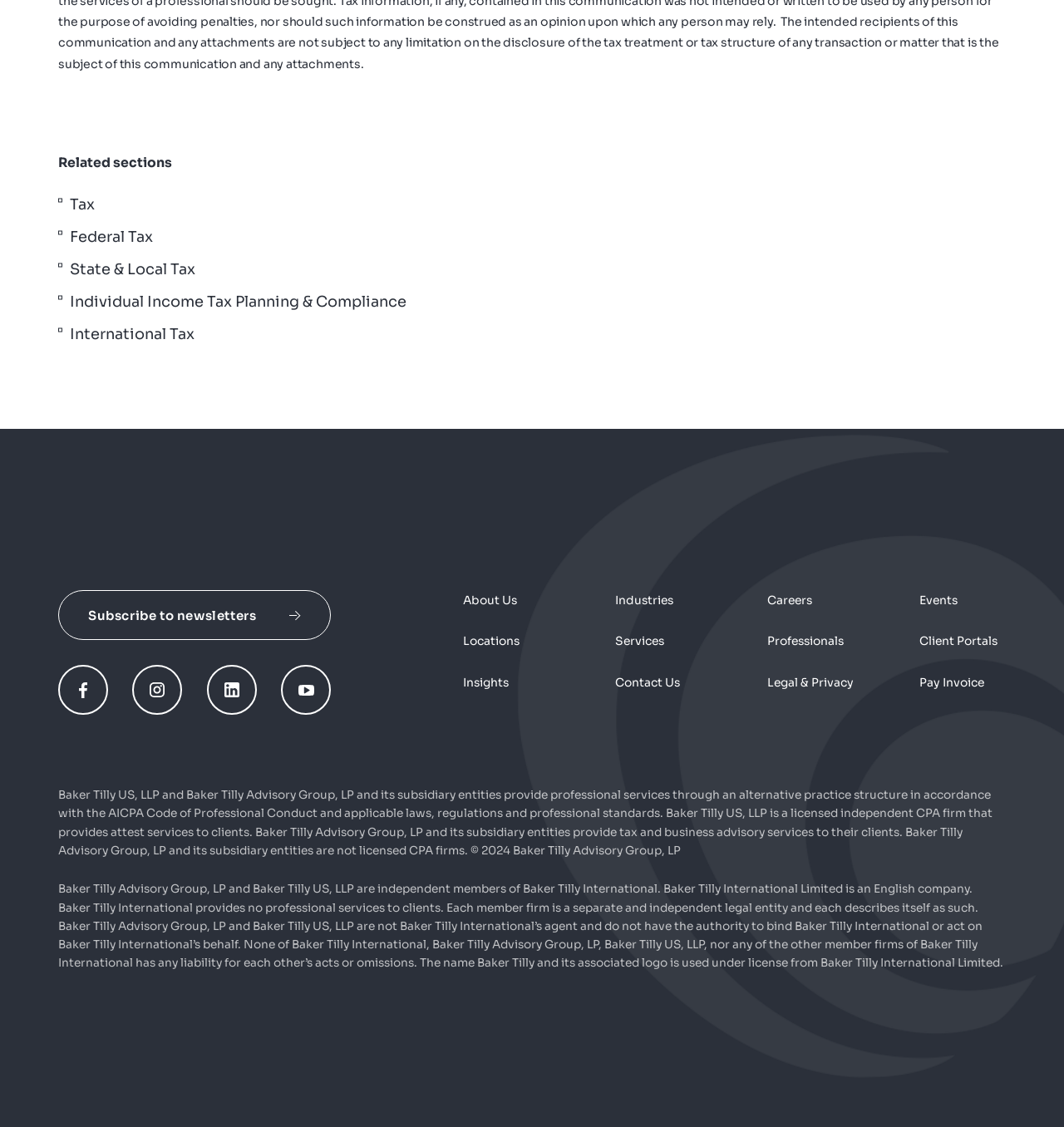Please identify the bounding box coordinates of the clickable element to fulfill the following instruction: "Subscribe to newsletters". The coordinates should be four float numbers between 0 and 1, i.e., [left, top, right, bottom].

[0.055, 0.524, 0.311, 0.568]